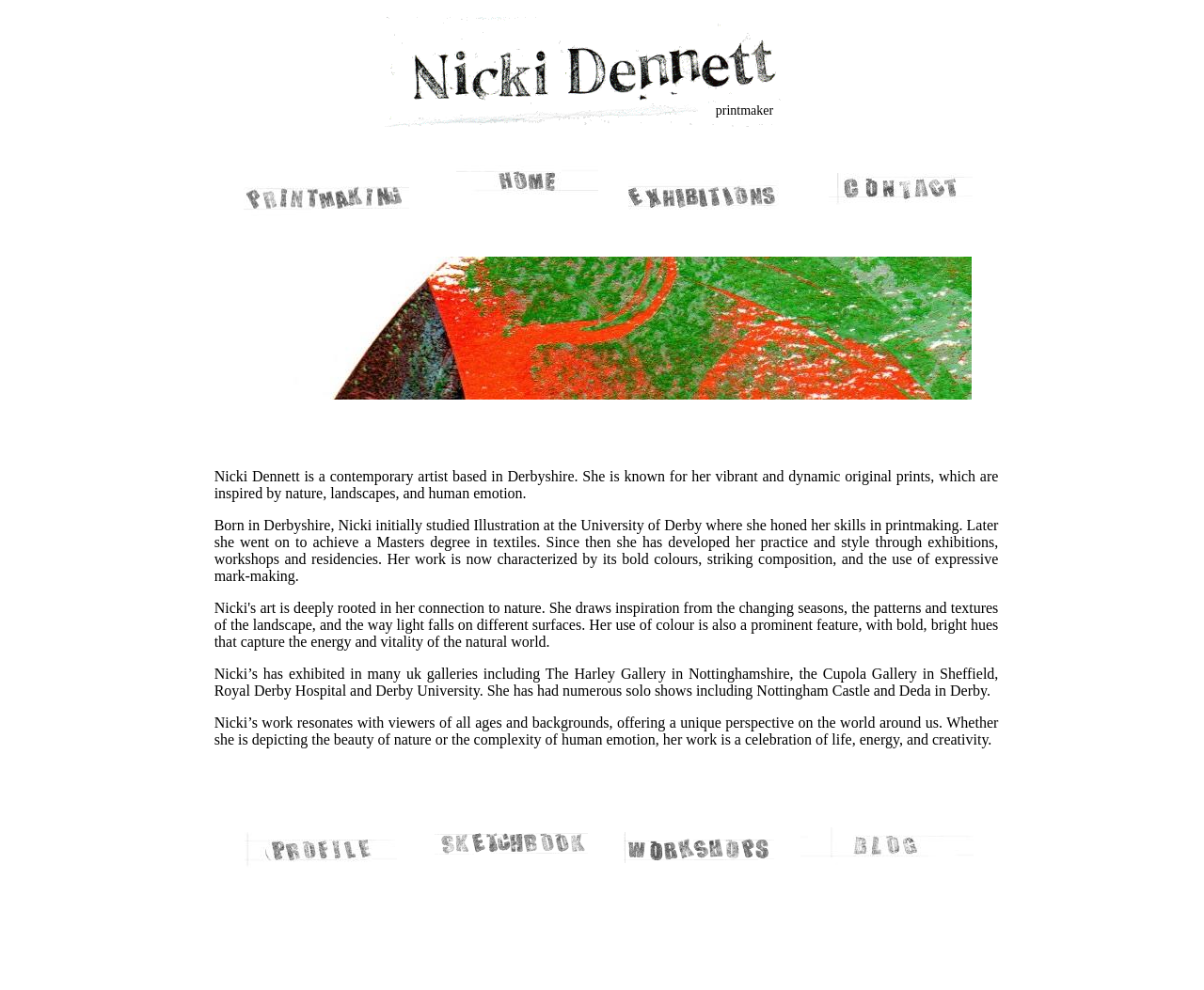What is the name of the gallery where the artist has exhibited?
Please provide a comprehensive answer to the question based on the webpage screenshot.

I found the name of the gallery by reading the text at the bottom of the page, which lists the artist's exhibitions, including one at The Harley Gallery.